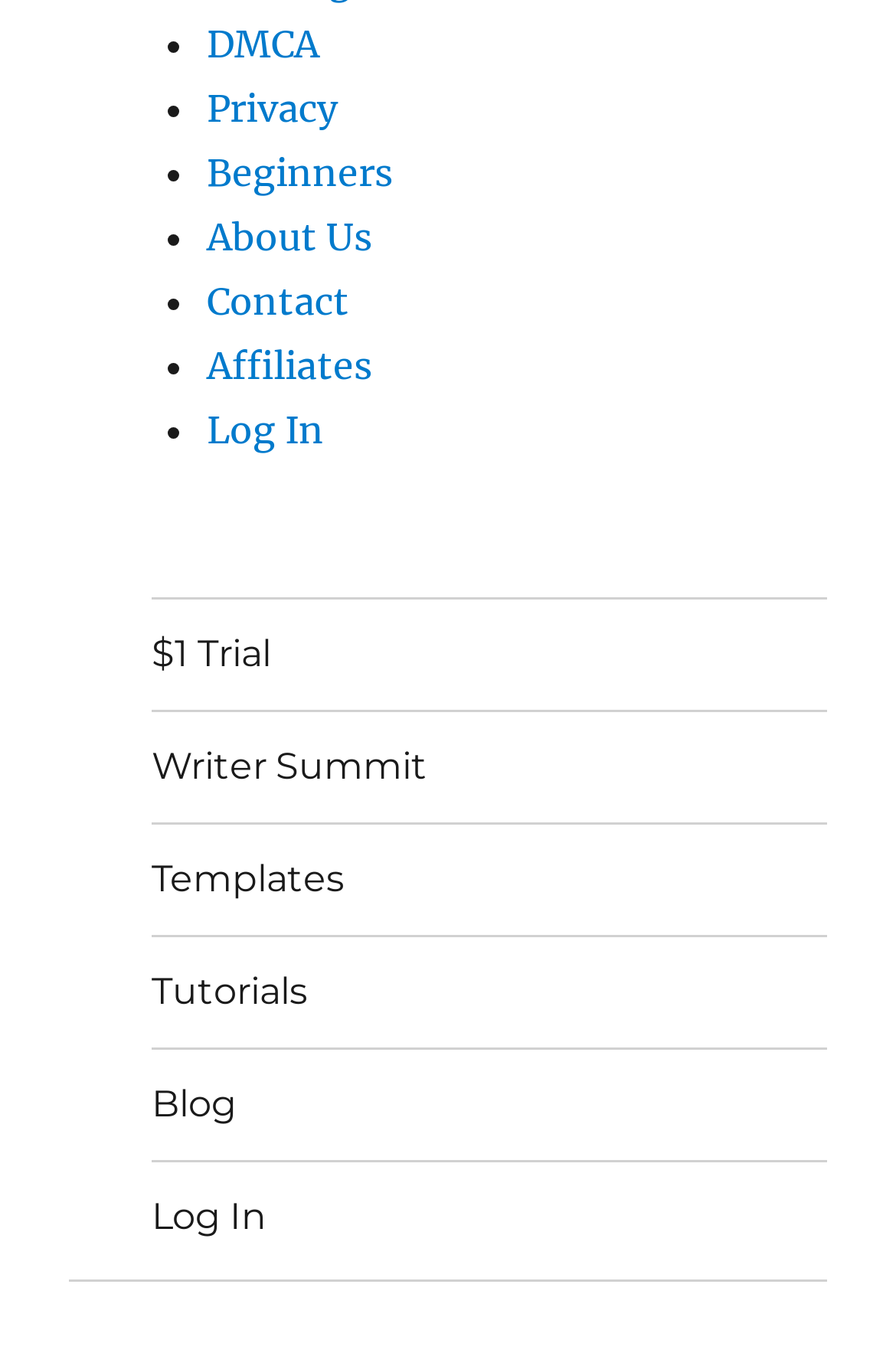Carefully examine the image and provide an in-depth answer to the question: How many links are above the footer?

I counted the number of link elements within the Root Element, excluding those within the navigation element with the description 'Footer Primary Menu'. There are 8 links above the footer.